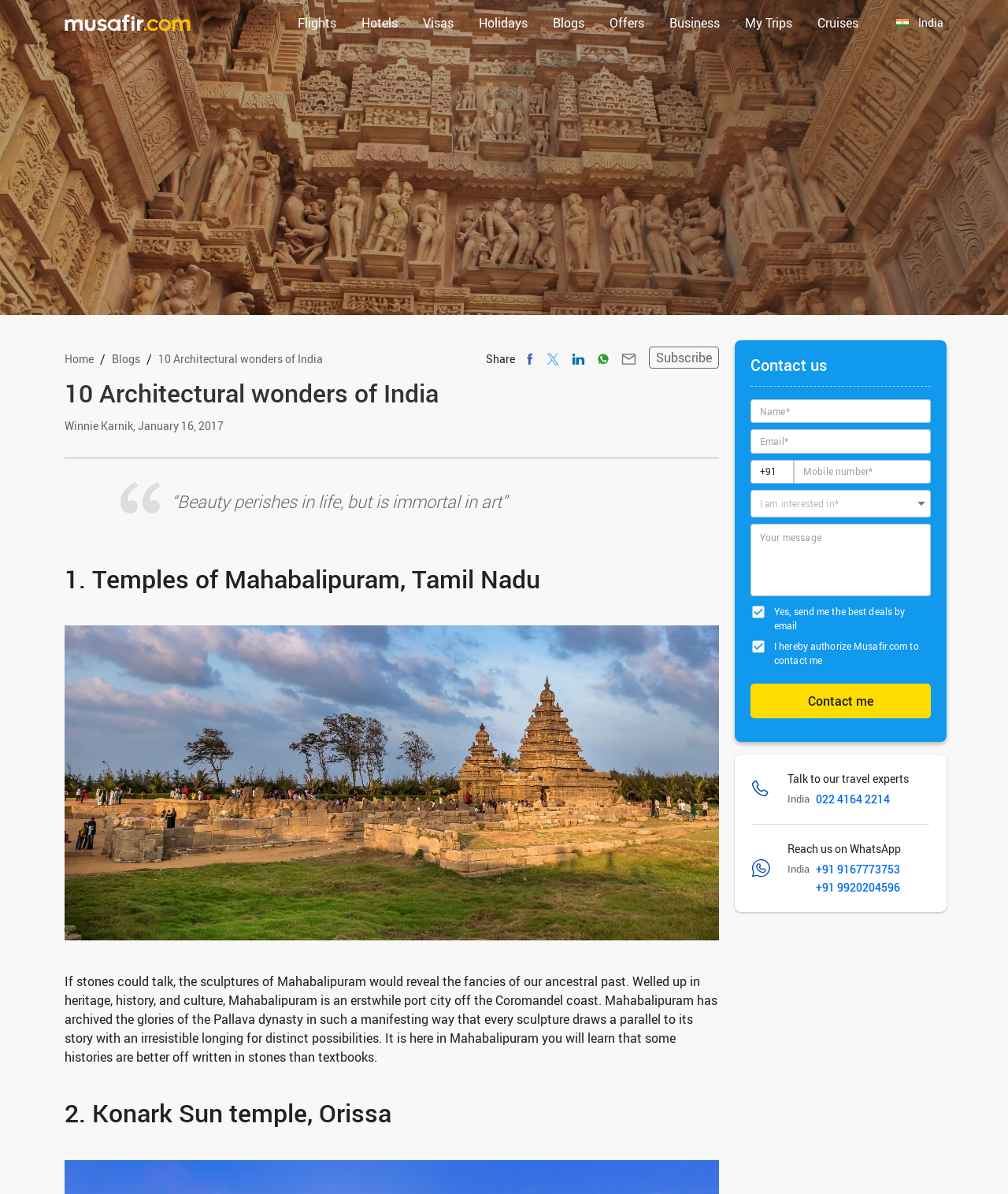Please provide a one-word or phrase answer to the question: 
What is the name of the travel company mentioned on the webpage?

Musafir.com